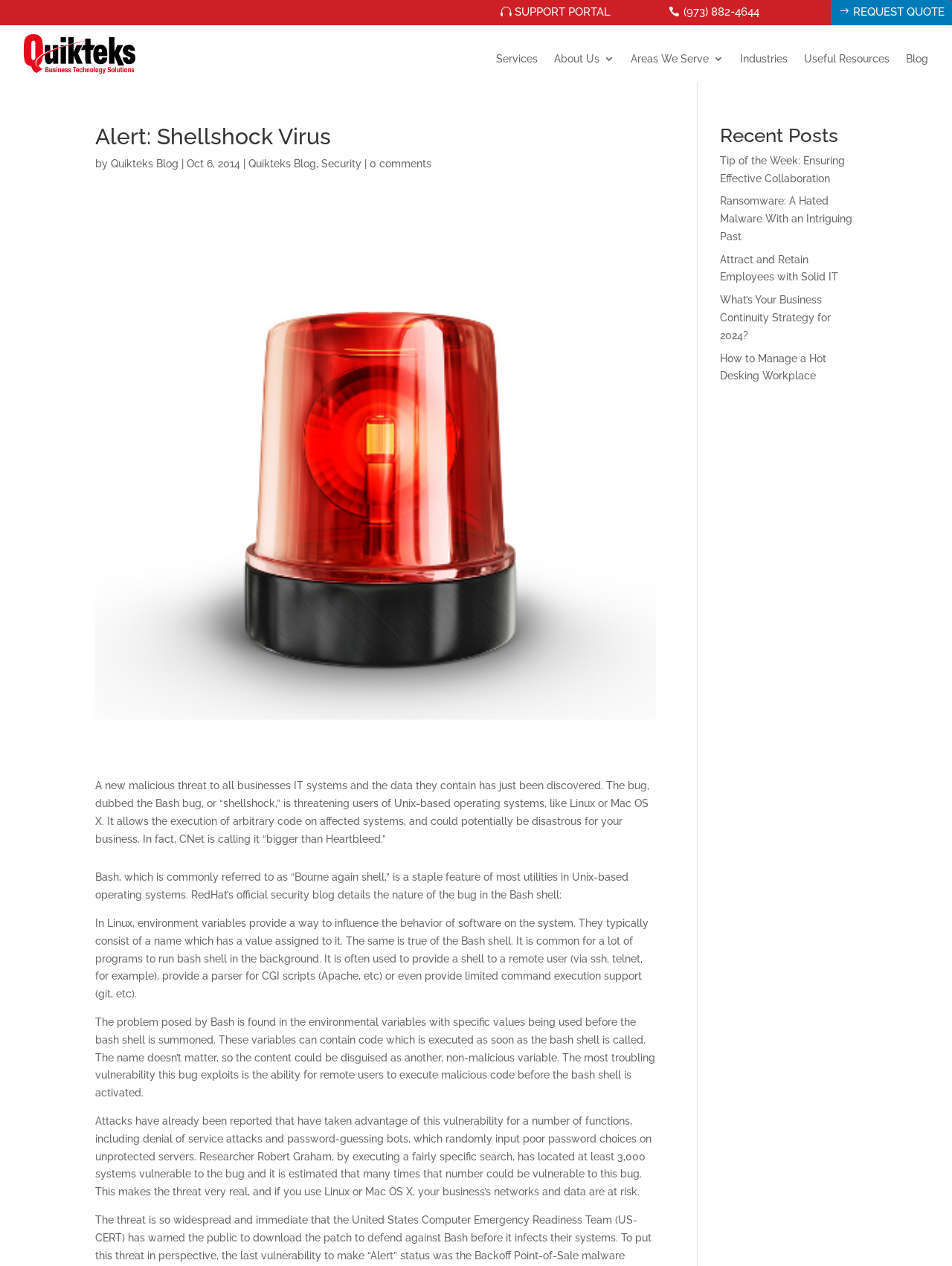Identify the bounding box coordinates of the region I need to click to complete this instruction: "Read more about Security".

[0.338, 0.124, 0.38, 0.134]